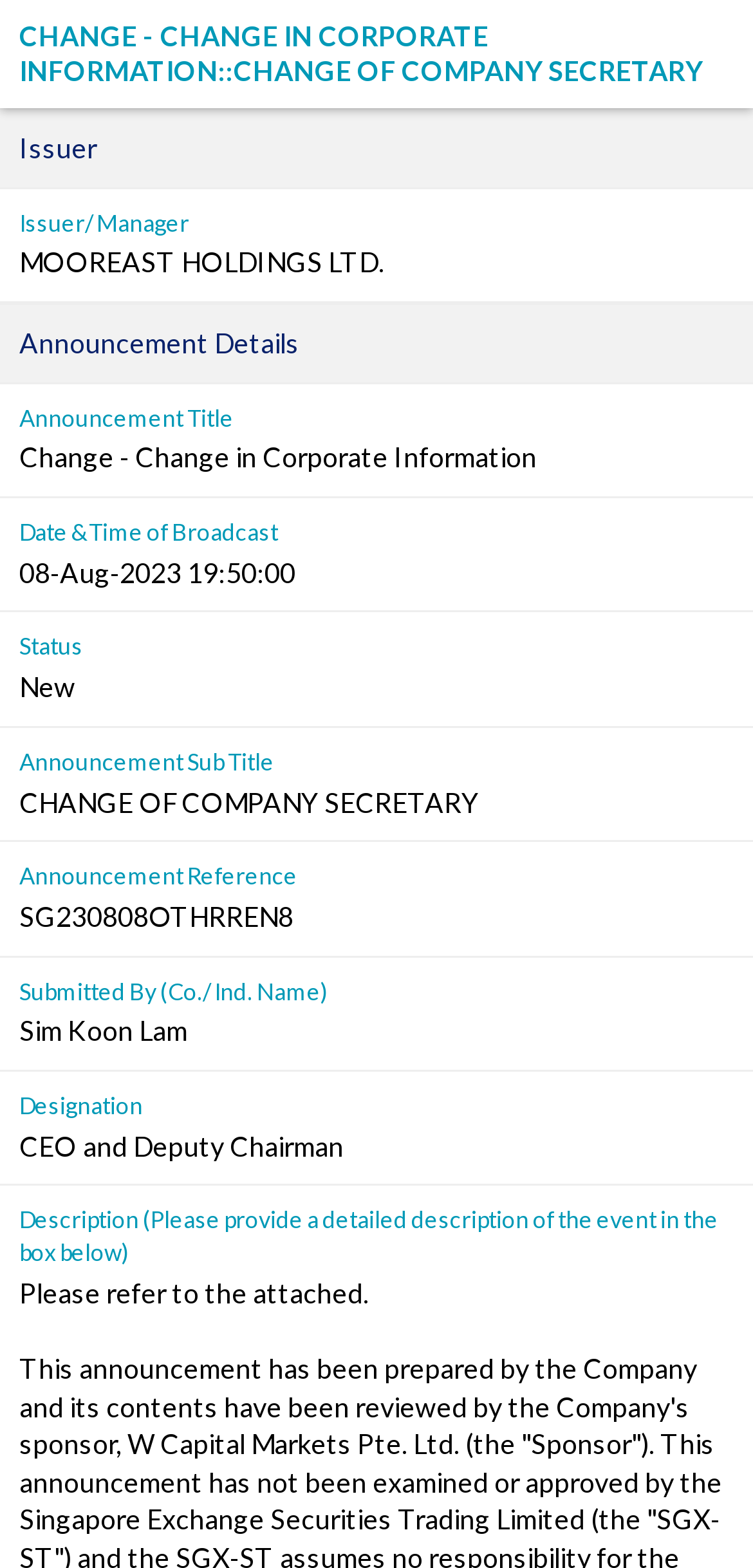Using the information in the image, give a comprehensive answer to the question: 
Who submitted the announcement?

I found the answer by looking at the description list term 'Submitted By (Co./ Ind. Name)' and its corresponding description list detail, which is 'Sim Koon Lam'.